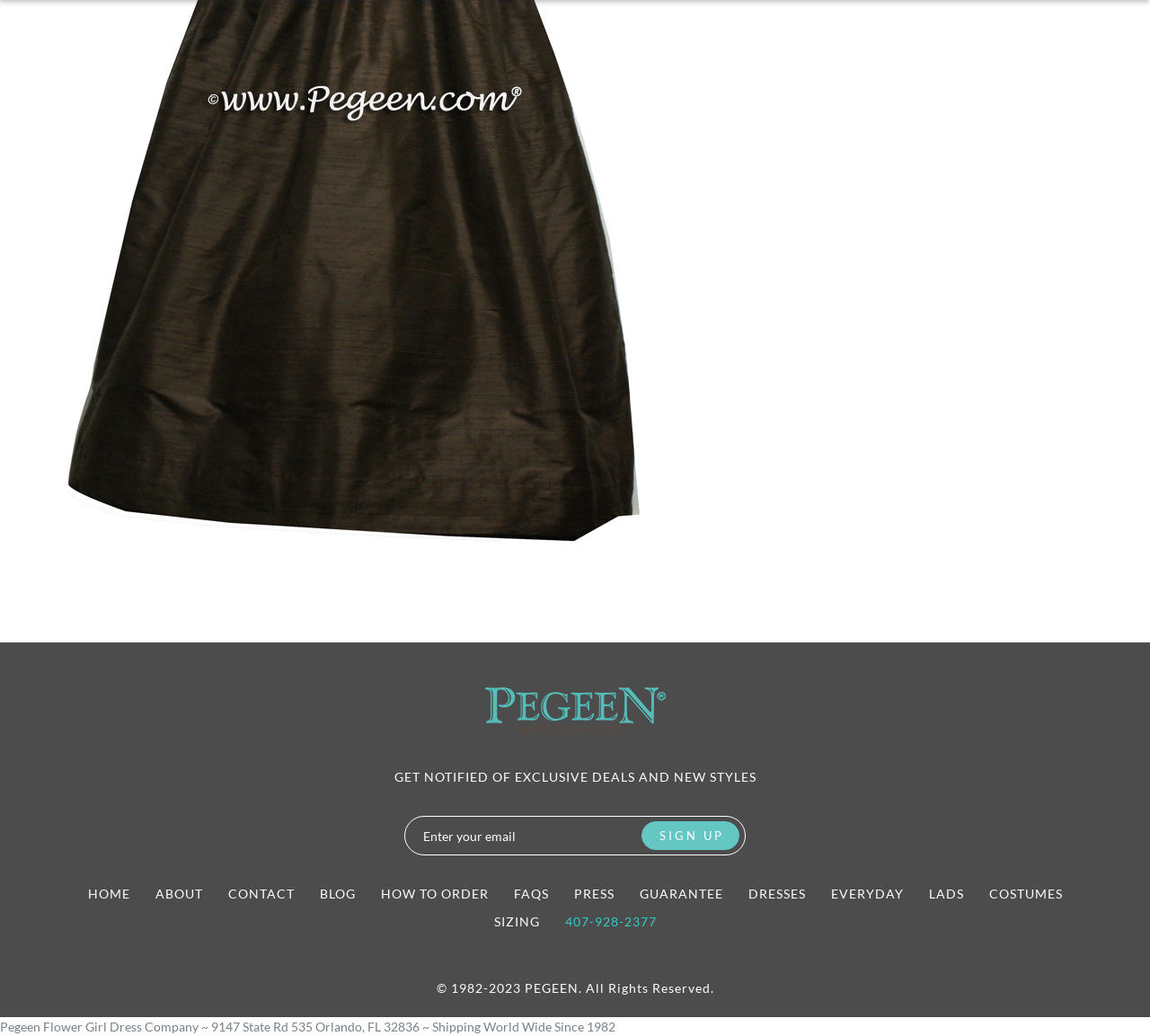Locate the bounding box coordinates of the clickable part needed for the task: "Sign up for exclusive deals".

[0.558, 0.793, 0.643, 0.821]